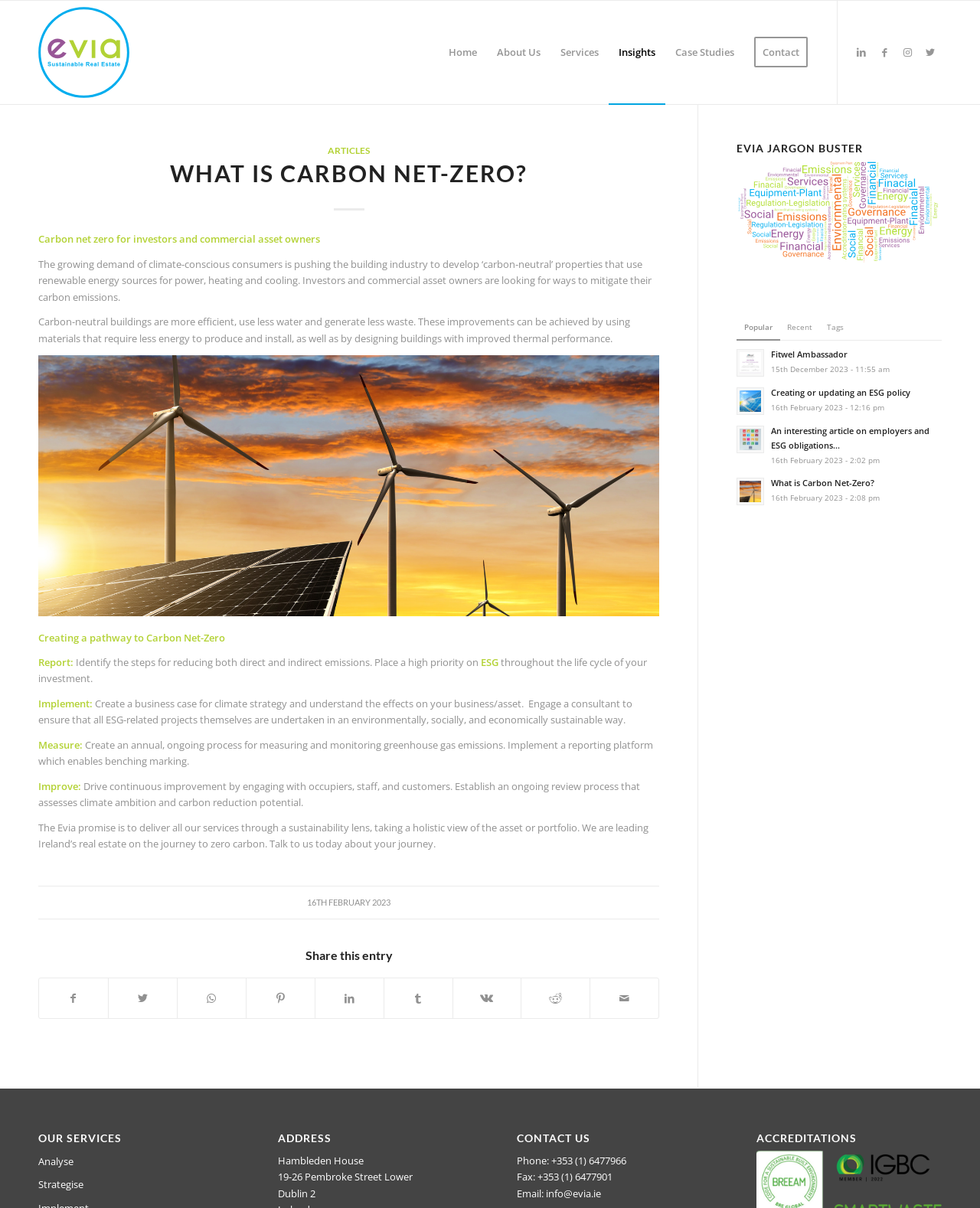Determine the bounding box coordinates of the region I should click to achieve the following instruction: "Click on the Home menu item". Ensure the bounding box coordinates are four float numbers between 0 and 1, i.e., [left, top, right, bottom].

[0.448, 0.001, 0.497, 0.086]